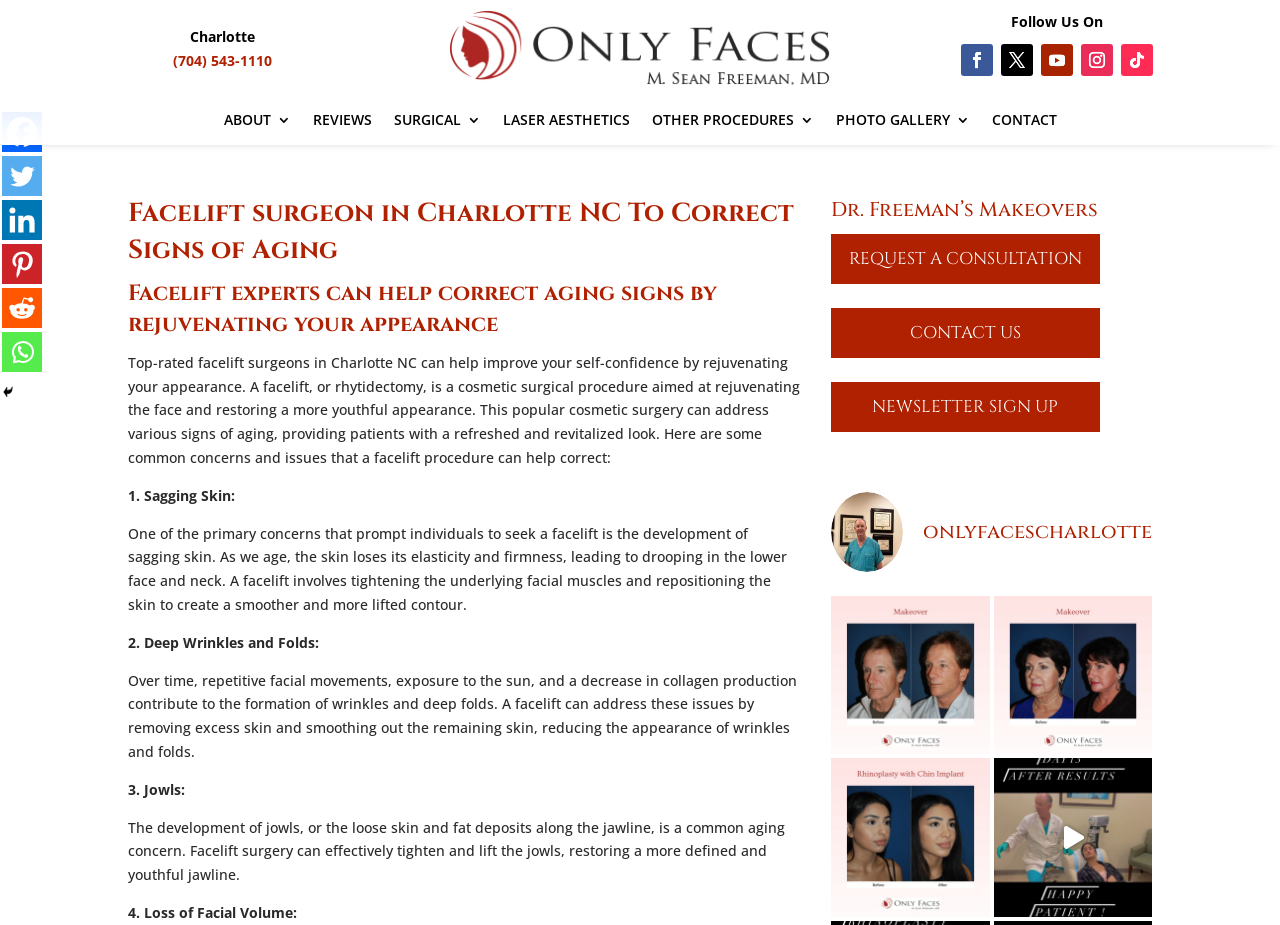Identify the bounding box of the HTML element described here: "Follow". Provide the coordinates as four float numbers between 0 and 1: [left, top, right, bottom].

[0.814, 0.047, 0.839, 0.082]